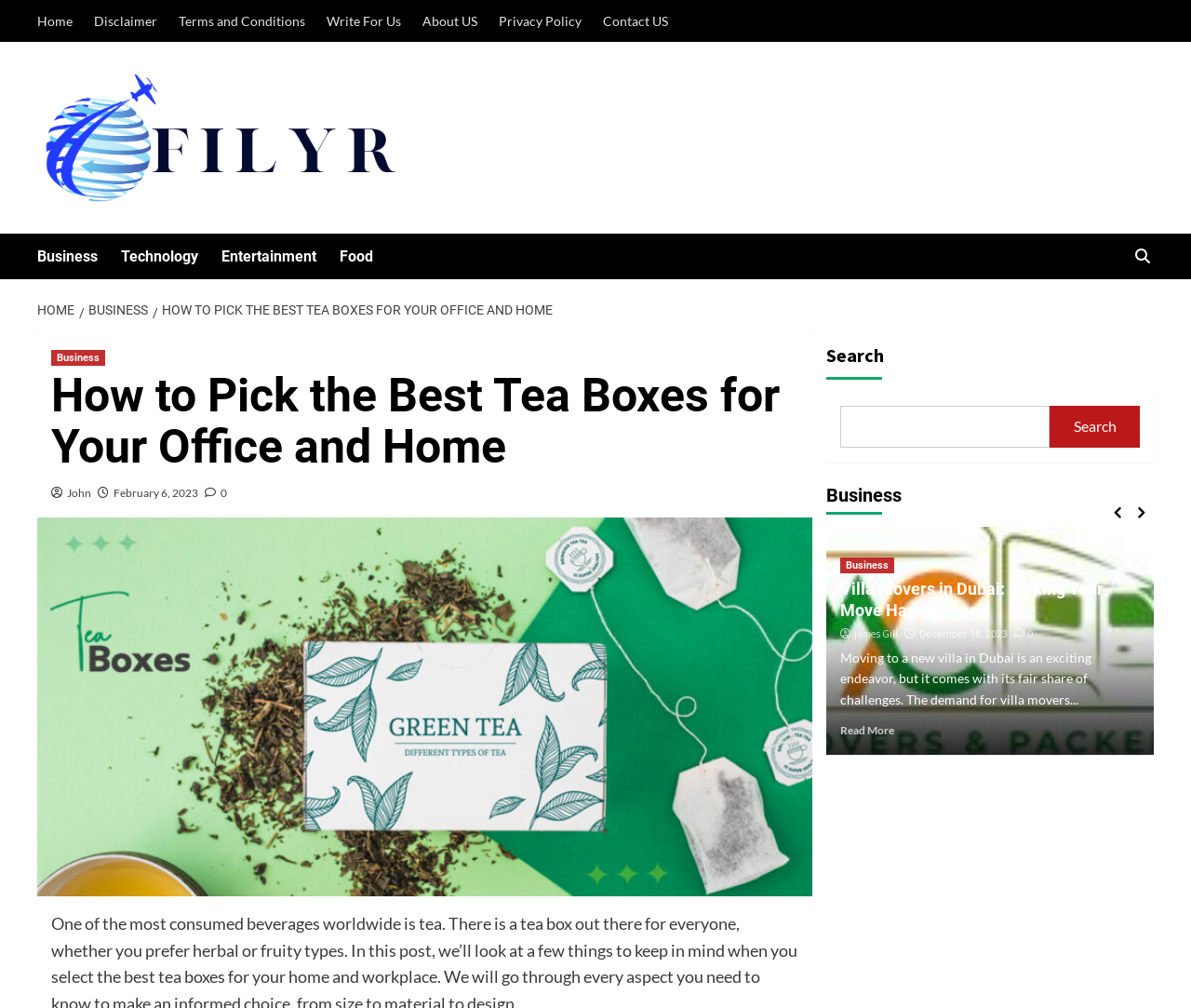Please indicate the bounding box coordinates for the clickable area to complete the following task: "view the disclaimer". The coordinates should be specified as four float numbers between 0 and 1, i.e., [left, top, right, bottom].

[0.071, 0.0, 0.14, 0.042]